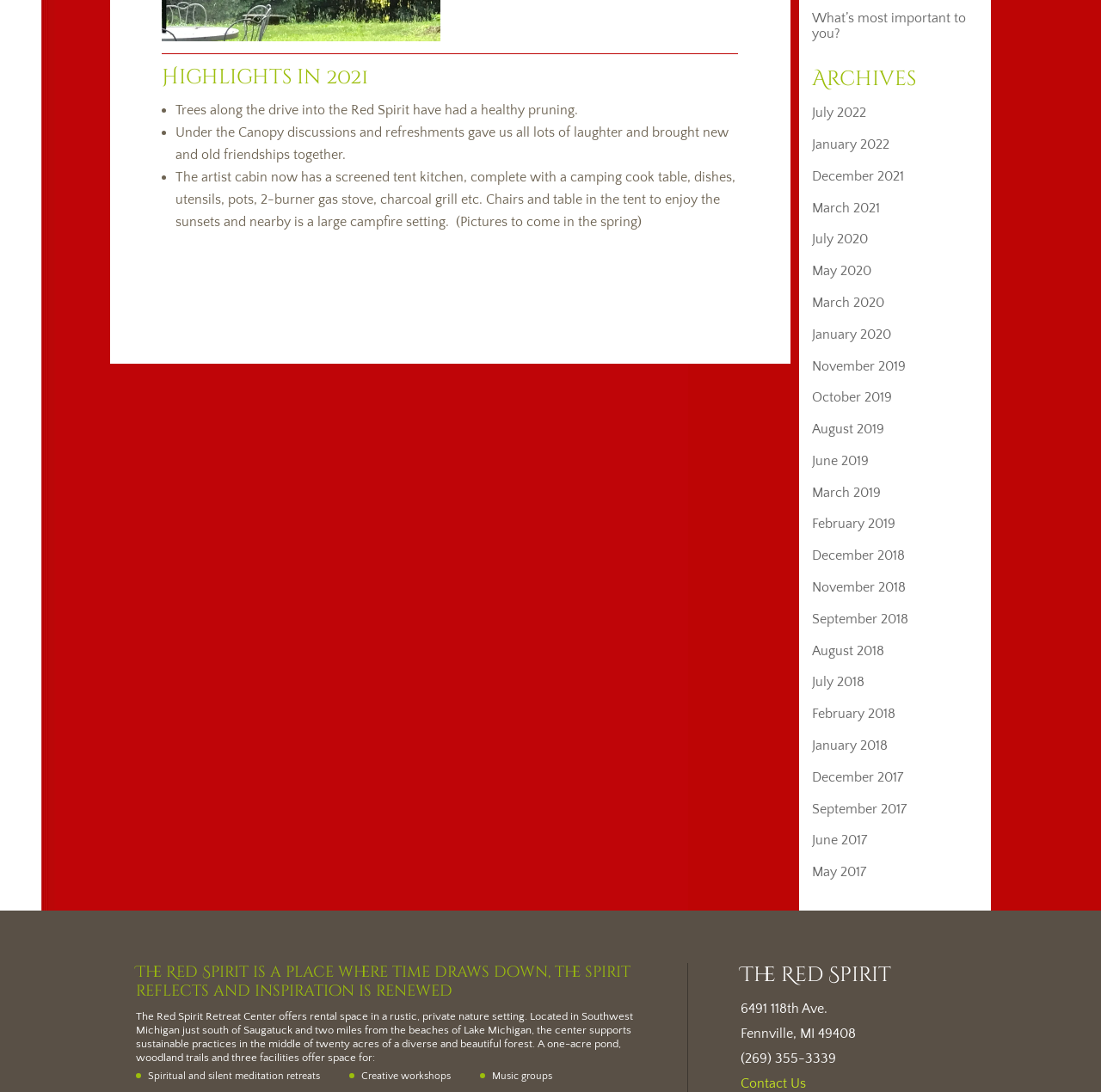Provide the bounding box coordinates in the format (top-left x, top-left y, bottom-right x, bottom-right y). All values are floating point numbers between 0 and 1. Determine the bounding box coordinate of the UI element described as: Contact Us

[0.673, 0.985, 0.732, 0.999]